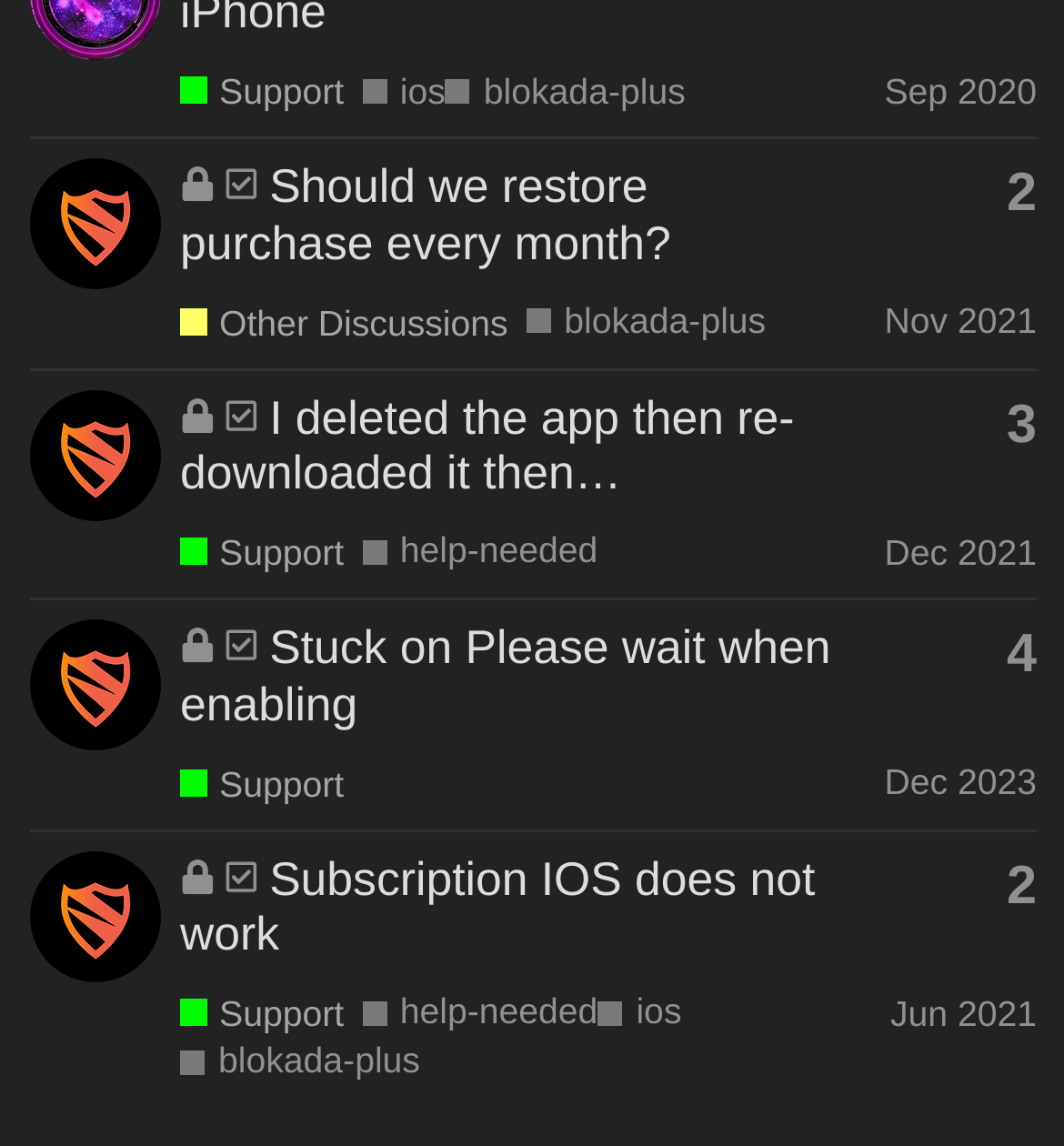Identify the bounding box coordinates of the element that should be clicked to fulfill this task: "View the topic 'I deleted the app then re-downloaded it then…'". The coordinates should be provided as four float numbers between 0 and 1, i.e., [left, top, right, bottom].

[0.169, 0.339, 0.747, 0.436]